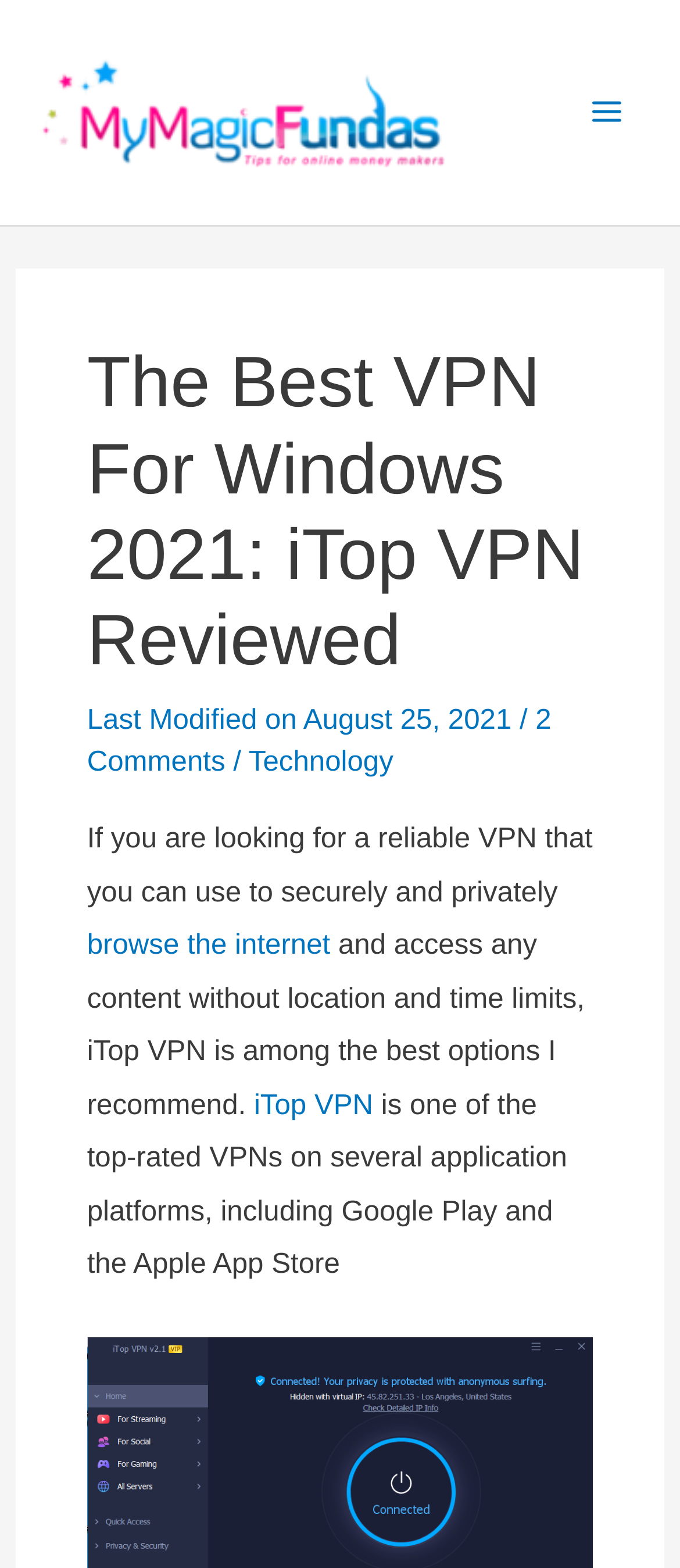What is the purpose of the recommended VPN?
Examine the webpage screenshot and provide an in-depth answer to the question.

The answer can be found by reading the text in the body of the webpage, which states 'If you are looking for a reliable VPN that you can use to securely and privately browse the internet and access any content without location and time limits, iTop VPN is among the best options I recommend'.